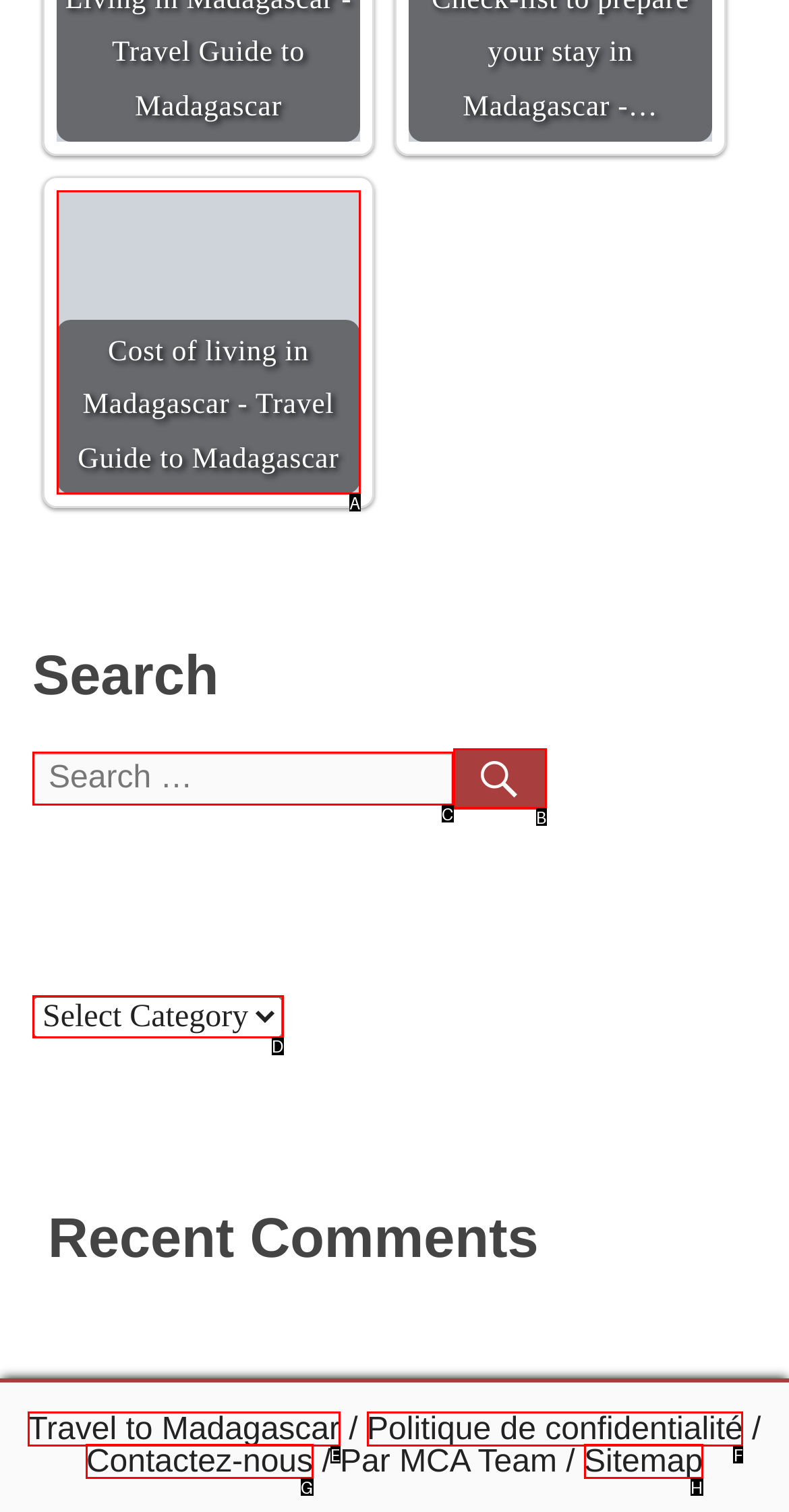Find the option that fits the given description: Search
Answer with the letter representing the correct choice directly.

B